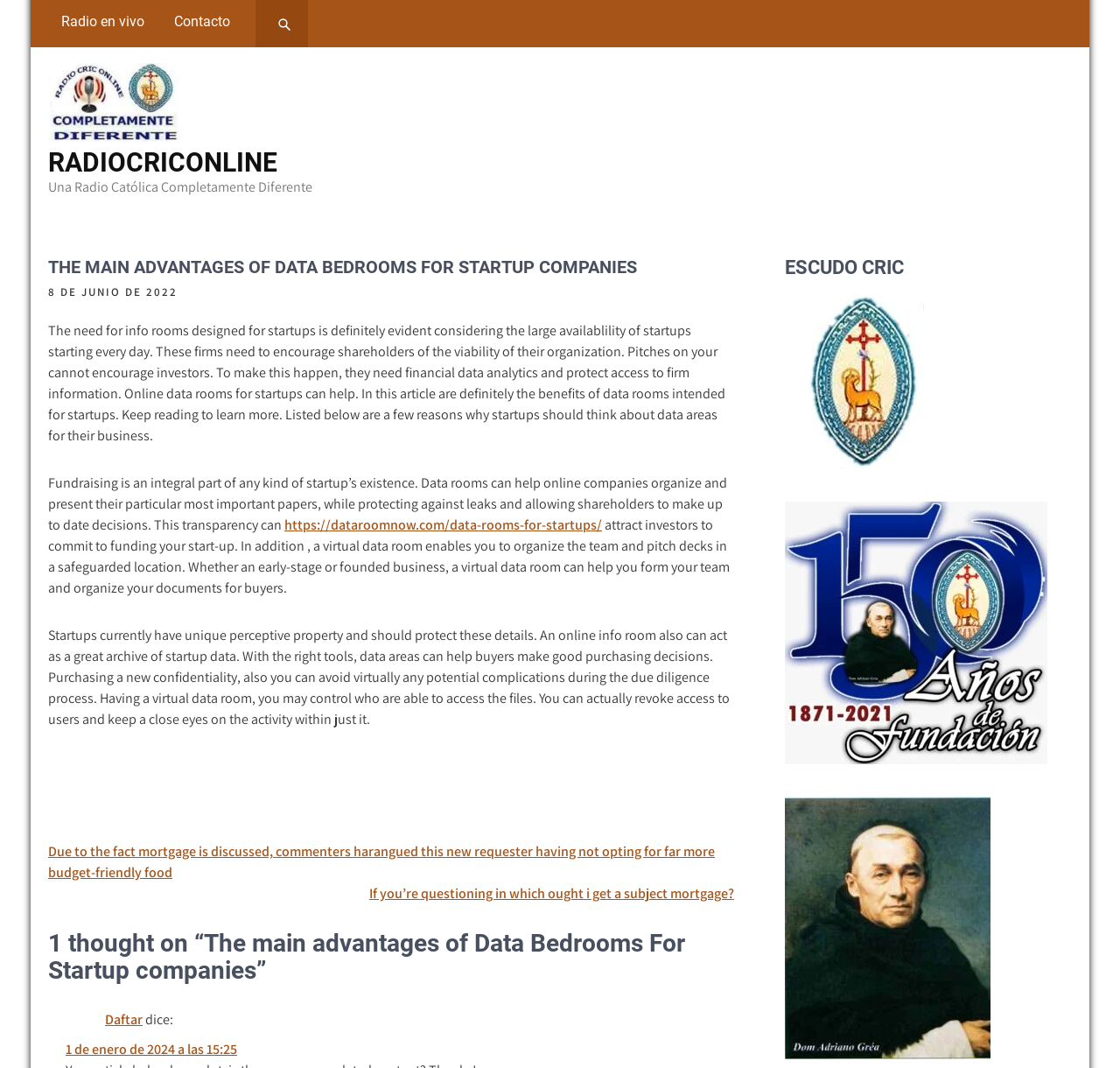Answer the question below using just one word or a short phrase: 
What is the name of the radio station?

Radiocriconline